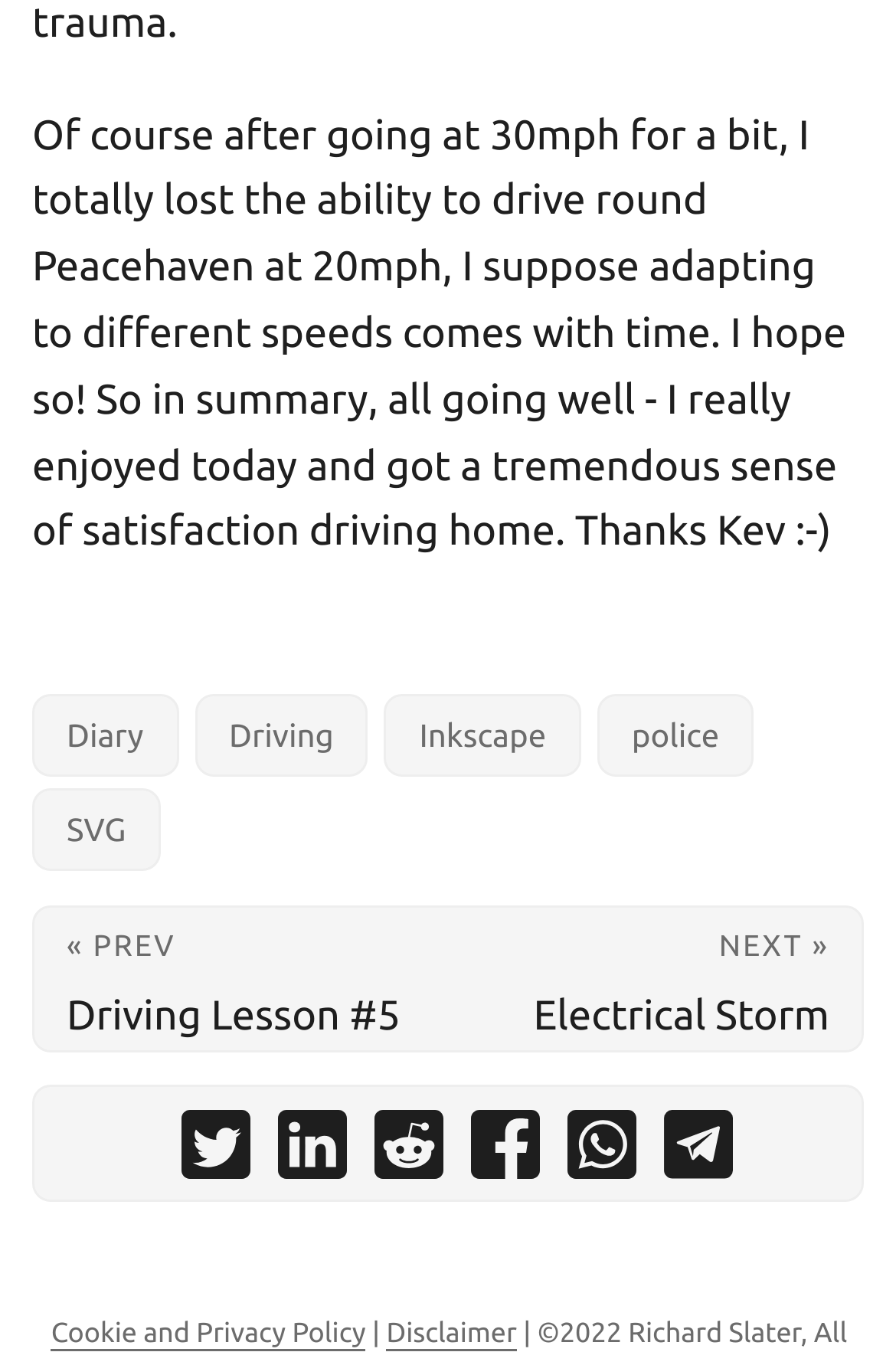Using the image as a reference, answer the following question in as much detail as possible:
How many links are in the footer?

The footer contains links to 'Diary', 'Driving', 'Inkscape', 'police', 'SVG', '« PREV Driving Lesson #5', 'NEXT » Electrical Storm', 'share Driving Lesson #4 on twitter', and other social media platforms, totaling 9 links.